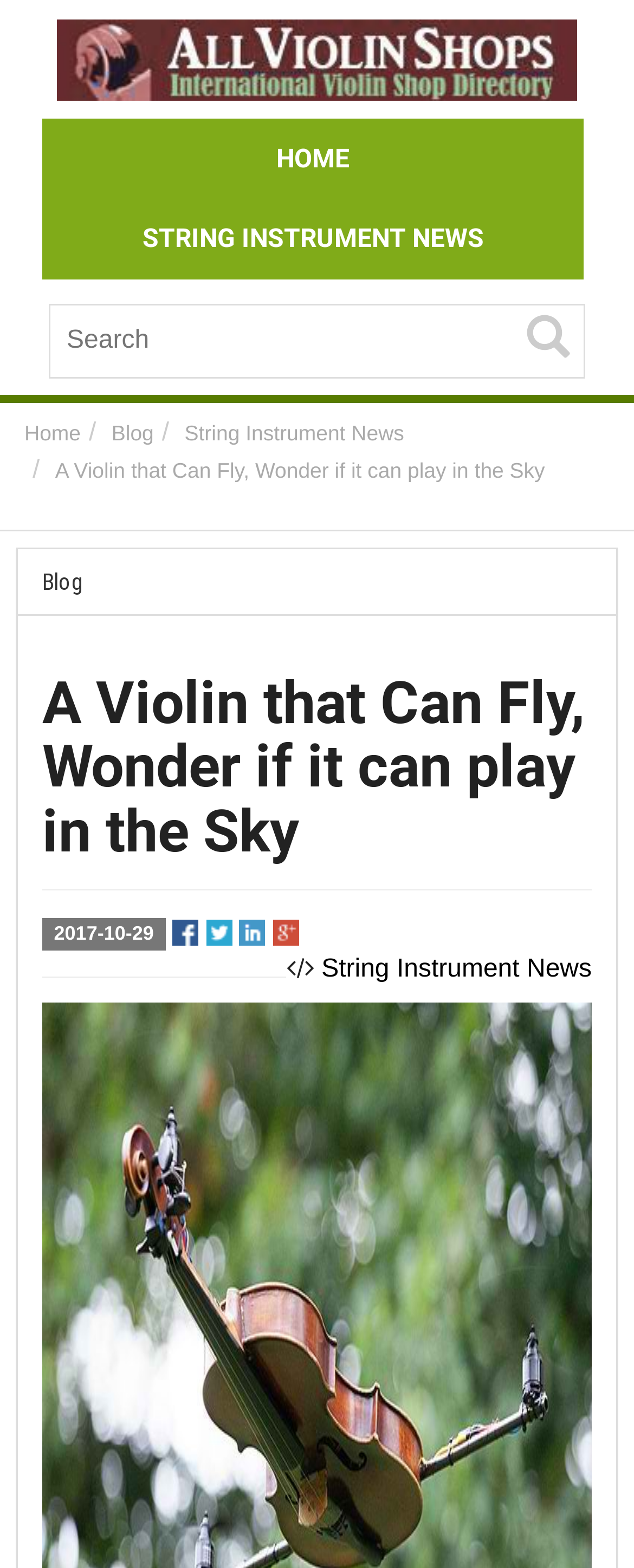Extract the bounding box for the UI element that matches this description: "parent_node: 2017-10-29".

[0.325, 0.586, 0.366, 0.604]